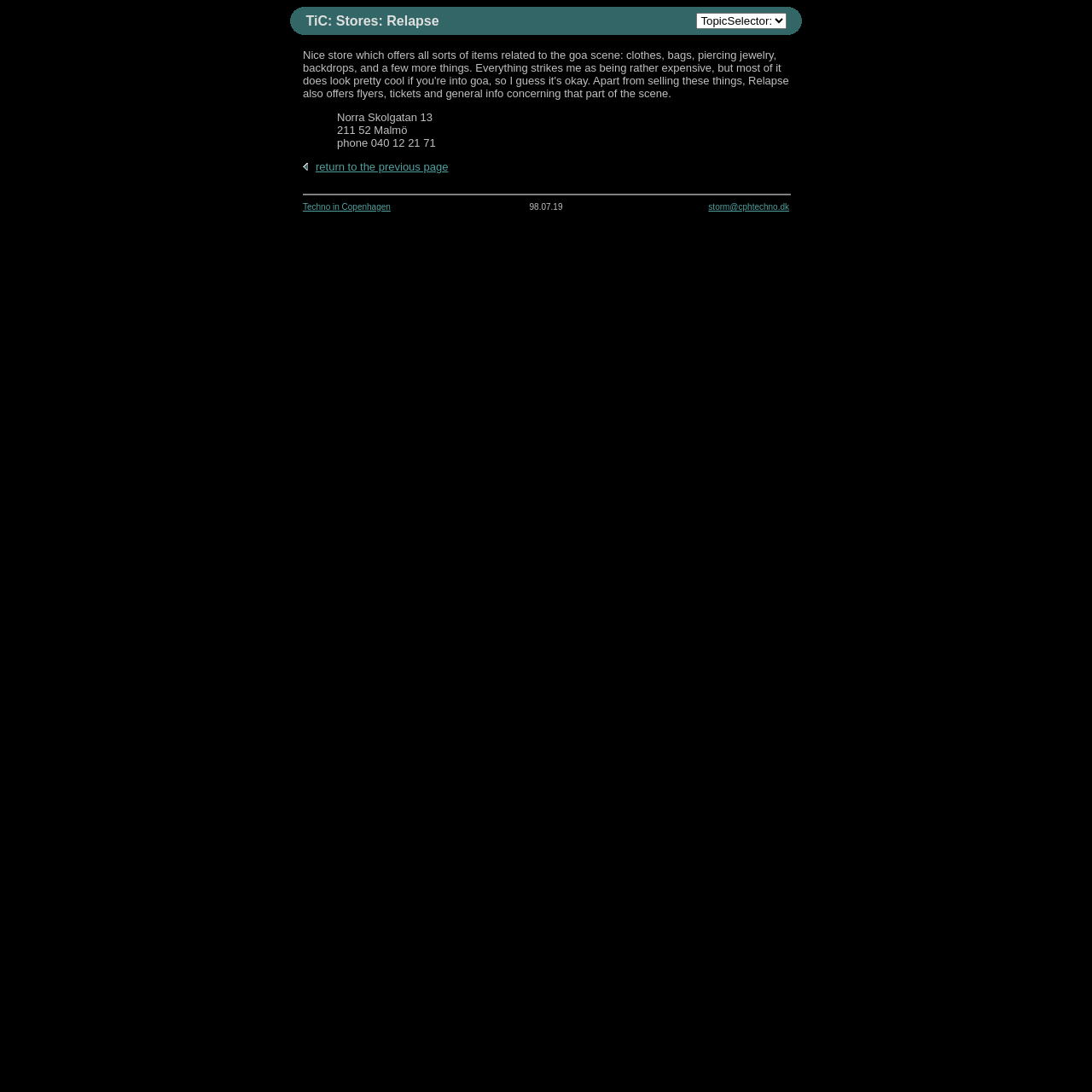What is the phone number of Relapse store?
Identify the answer in the screenshot and reply with a single word or phrase.

040 12 21 71